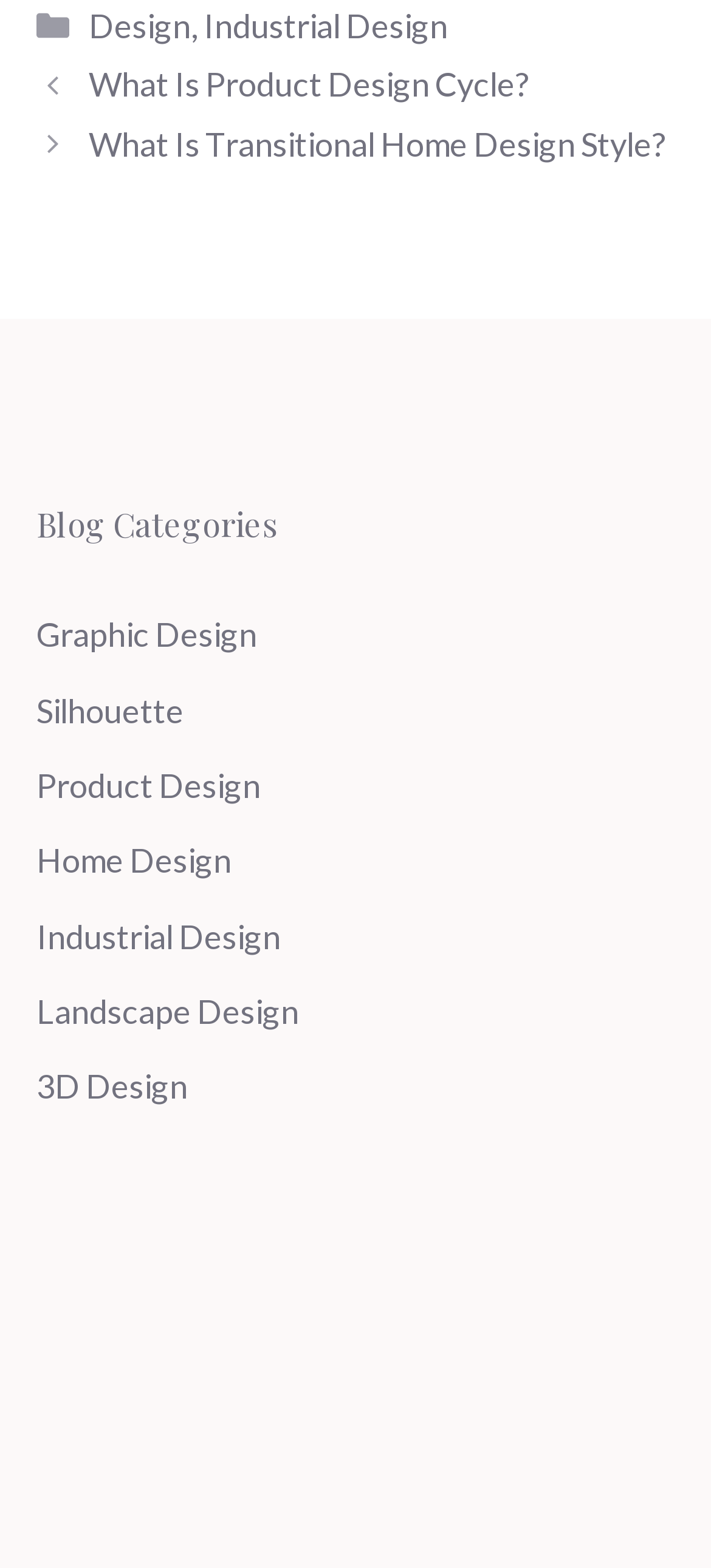Could you find the bounding box coordinates of the clickable area to complete this instruction: "click on Design"?

[0.125, 0.003, 0.269, 0.029]